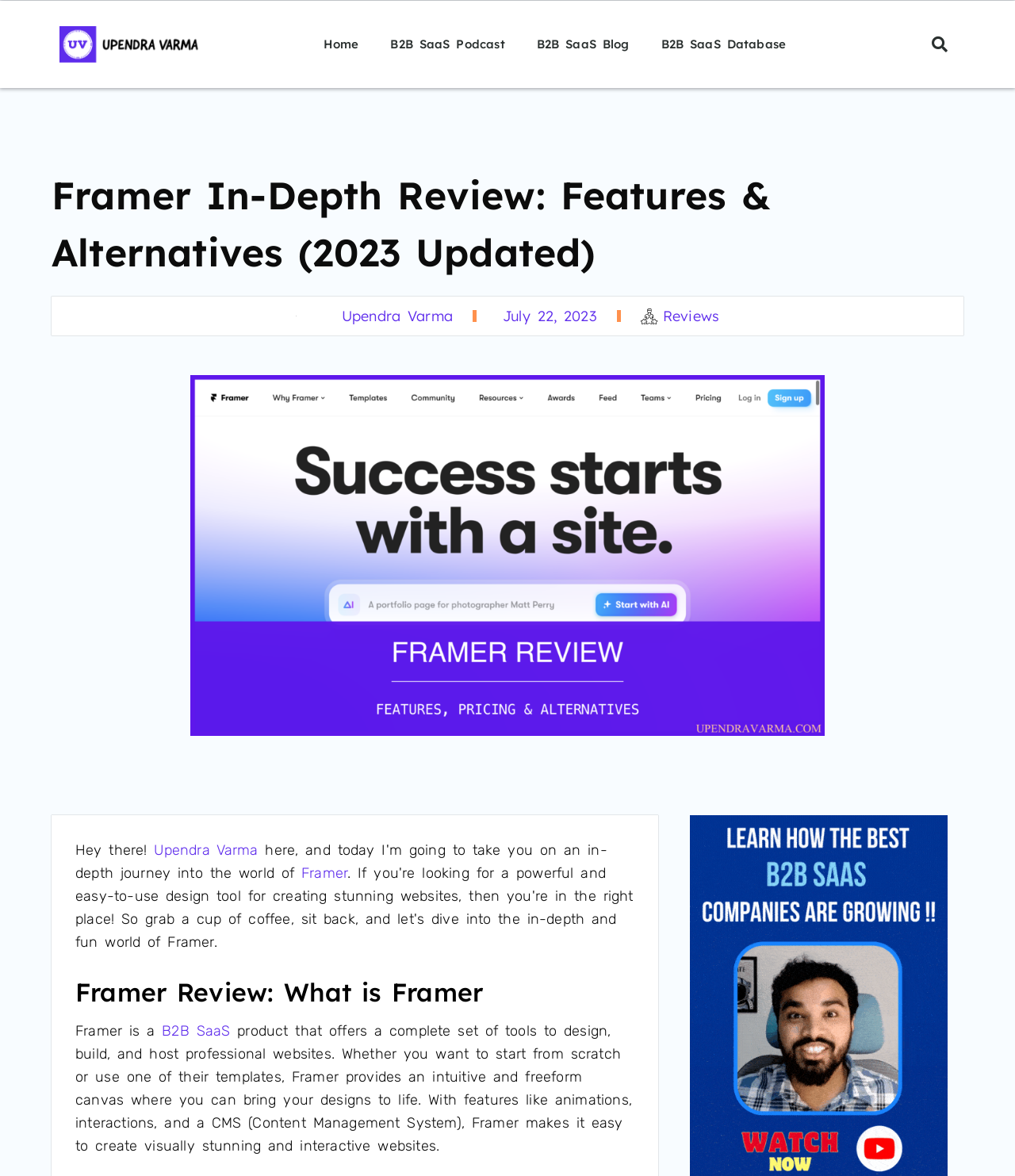Calculate the bounding box coordinates for the UI element based on the following description: "Admin@SabreHQ.com". Ensure the coordinates are four float numbers between 0 and 1, i.e., [left, top, right, bottom].

None